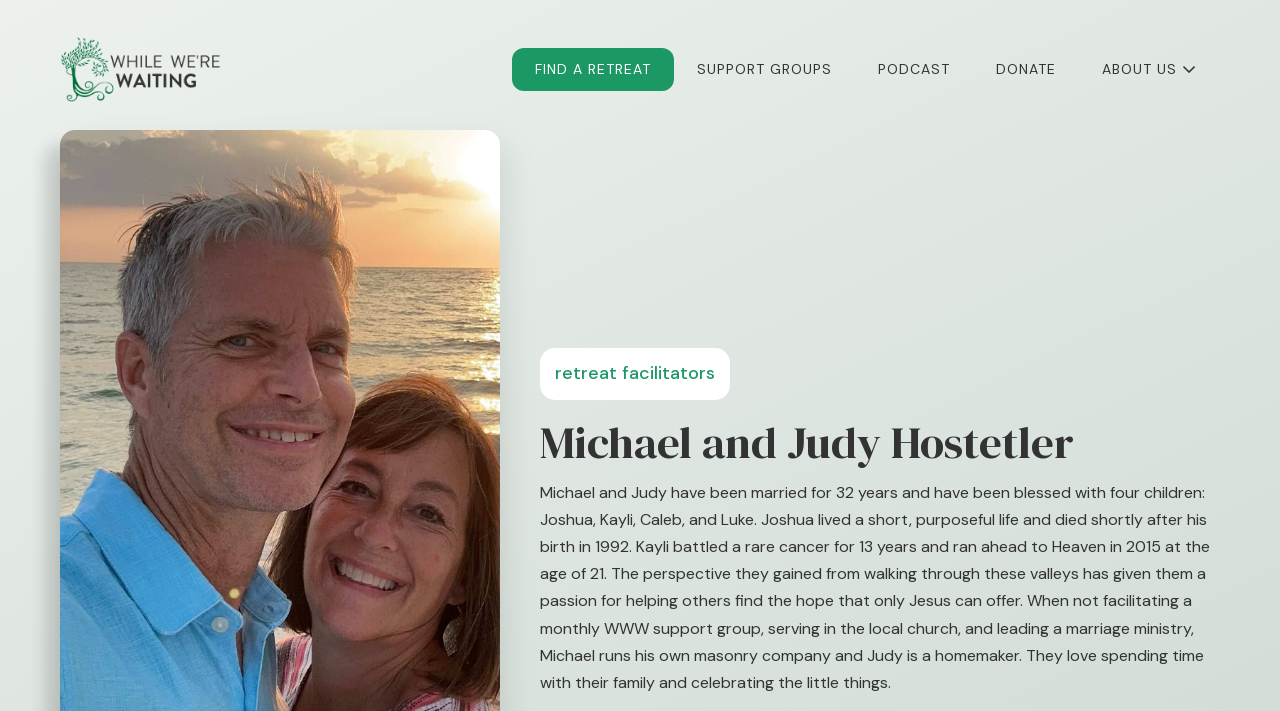Using the provided element description, identify the bounding box coordinates as (top-left x, top-left y, bottom-right x, bottom-right y). Ensure all values are between 0 and 1. Description: Donate

[0.76, 0.067, 0.843, 0.129]